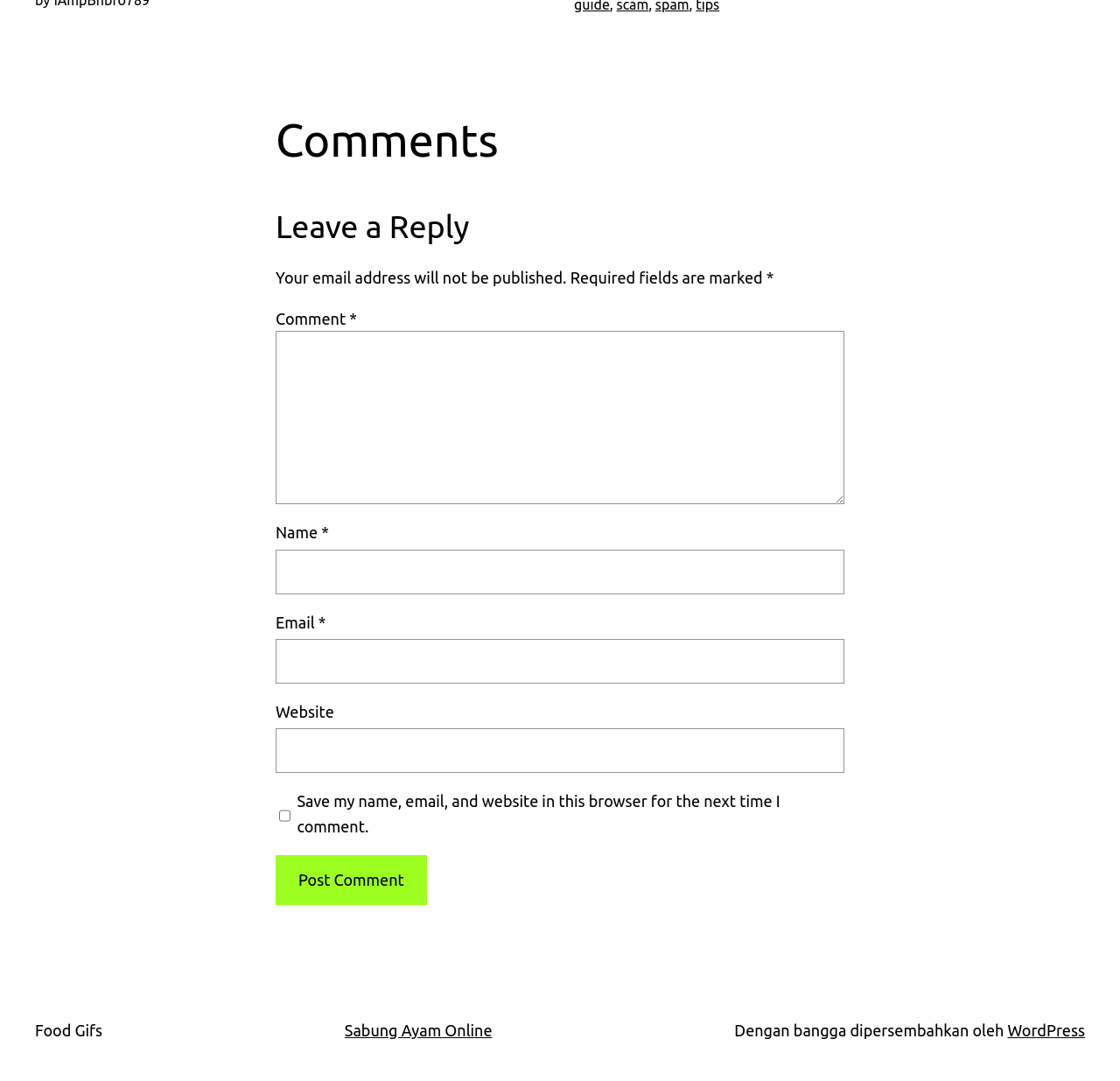What is the link 'Food Gifs' for?
Please provide a comprehensive answer based on the contents of the image.

The link 'Food Gifs' is placed at the bottom of the webpage, and it is likely a link to an external website related to food gifs, allowing users to access it.